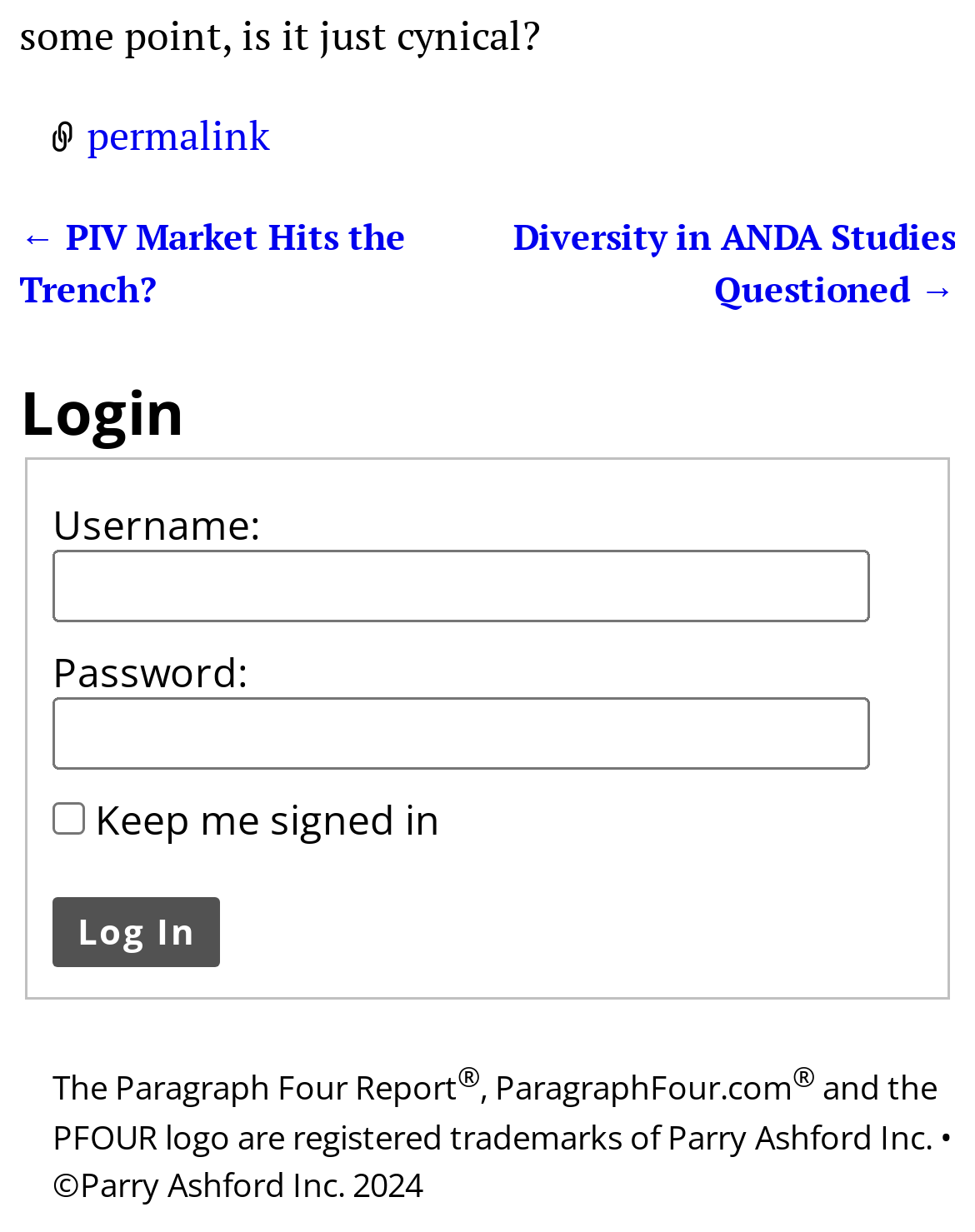For the following element description, predict the bounding box coordinates in the format (top-left x, top-left y, bottom-right x, bottom-right y). All values should be floating point numbers between 0 and 1. Description: parent_node: Password: name="pwd"

[0.054, 0.567, 0.893, 0.626]